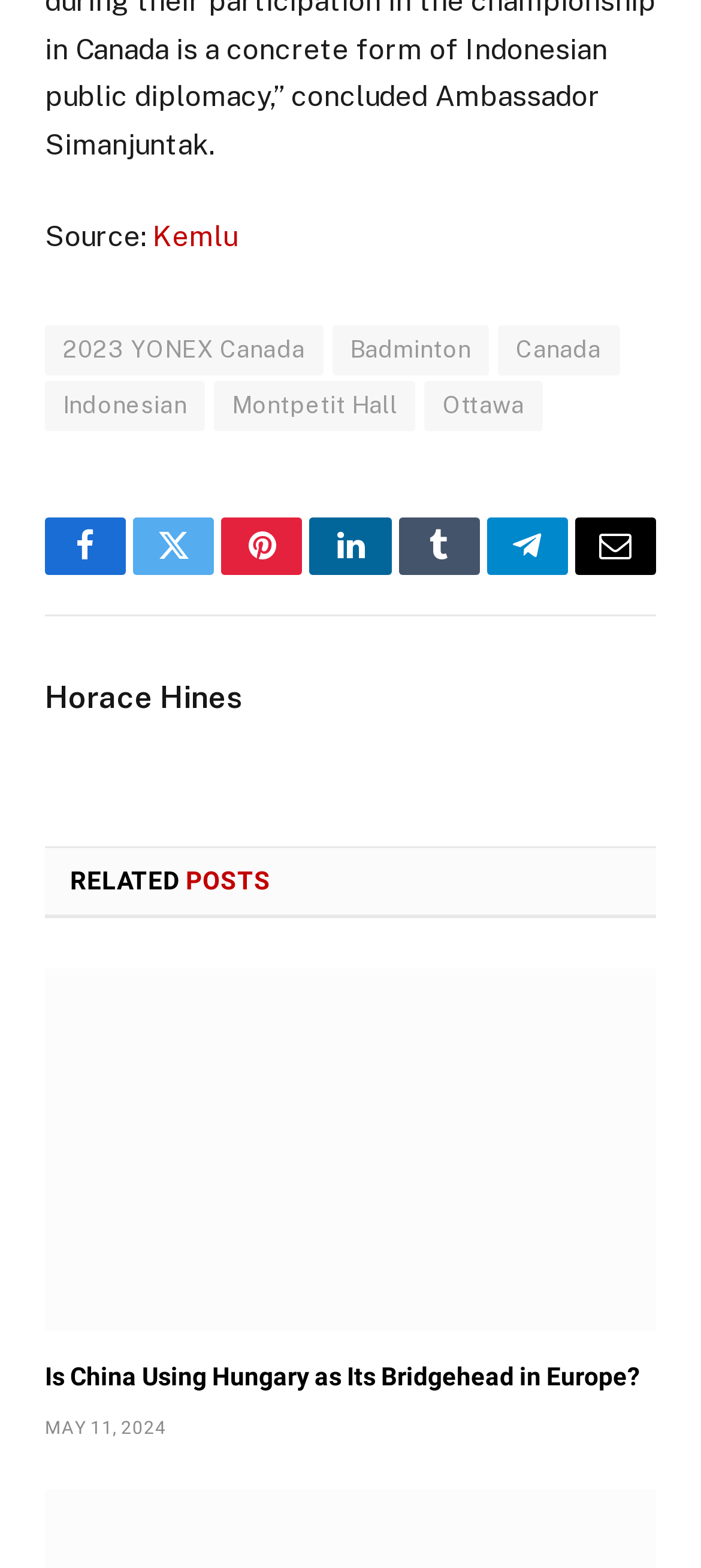Please identify the bounding box coordinates of where to click in order to follow the instruction: "Go to the 2023 YONEX Canada page".

[0.064, 0.207, 0.461, 0.239]